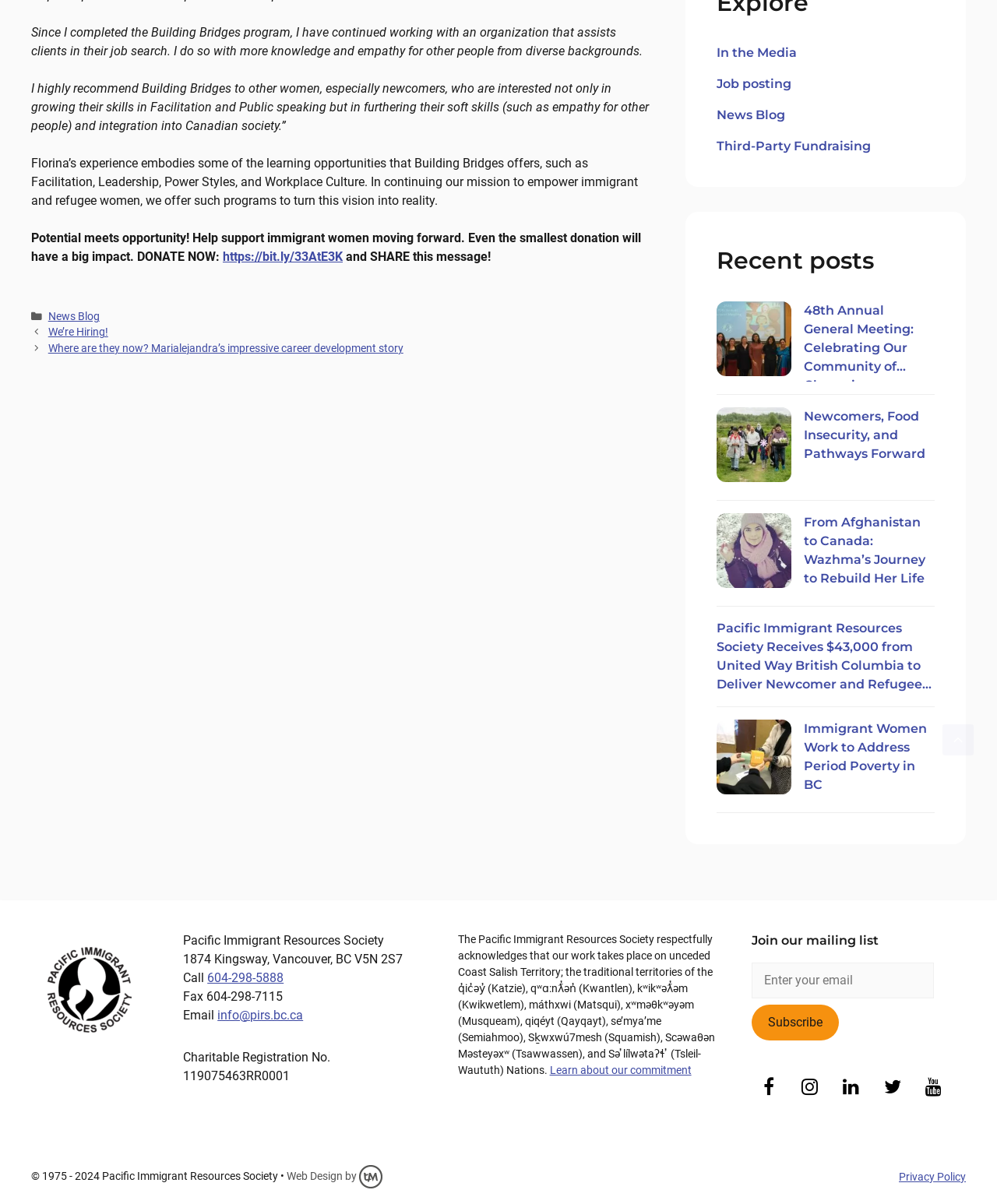Show the bounding box coordinates for the element that needs to be clicked to execute the following instruction: "Click Donate Now". Provide the coordinates in the form of four float numbers between 0 and 1, i.e., [left, top, right, bottom].

[0.223, 0.207, 0.344, 0.219]